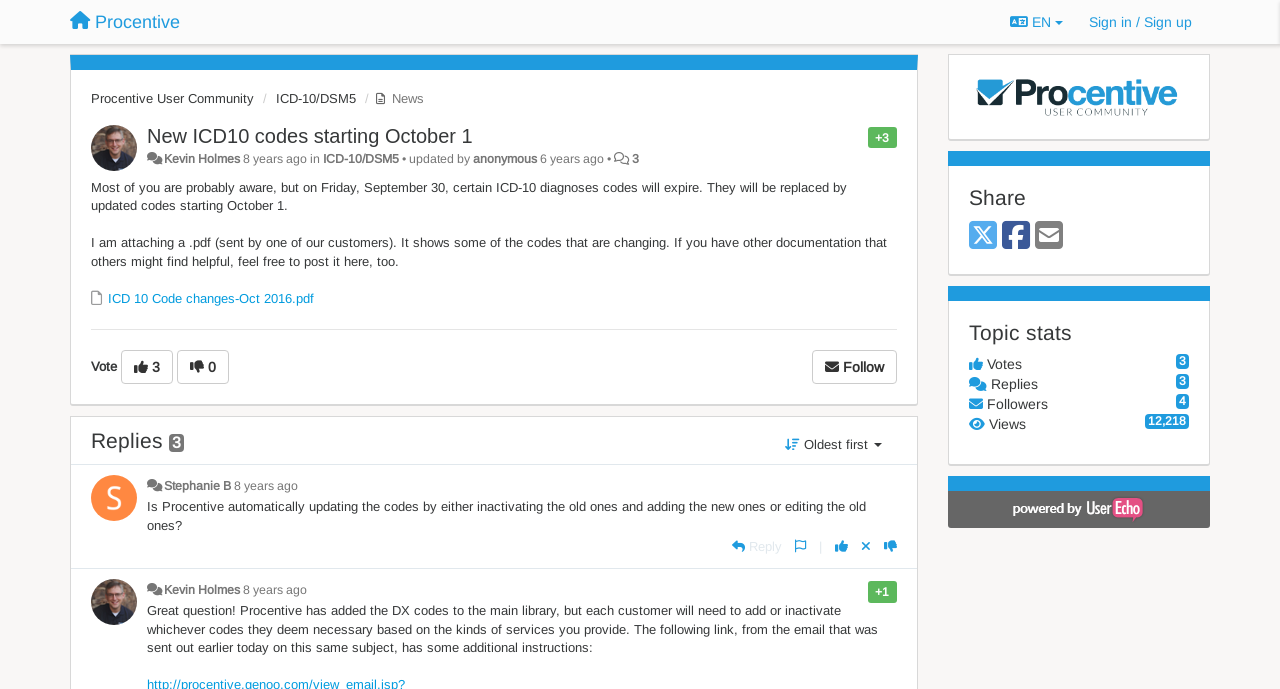Please identify the bounding box coordinates of the element's region that should be clicked to execute the following instruction: "Reply to the post". The bounding box coordinates must be four float numbers between 0 and 1, i.e., [left, top, right, bottom].

[0.571, 0.783, 0.611, 0.804]